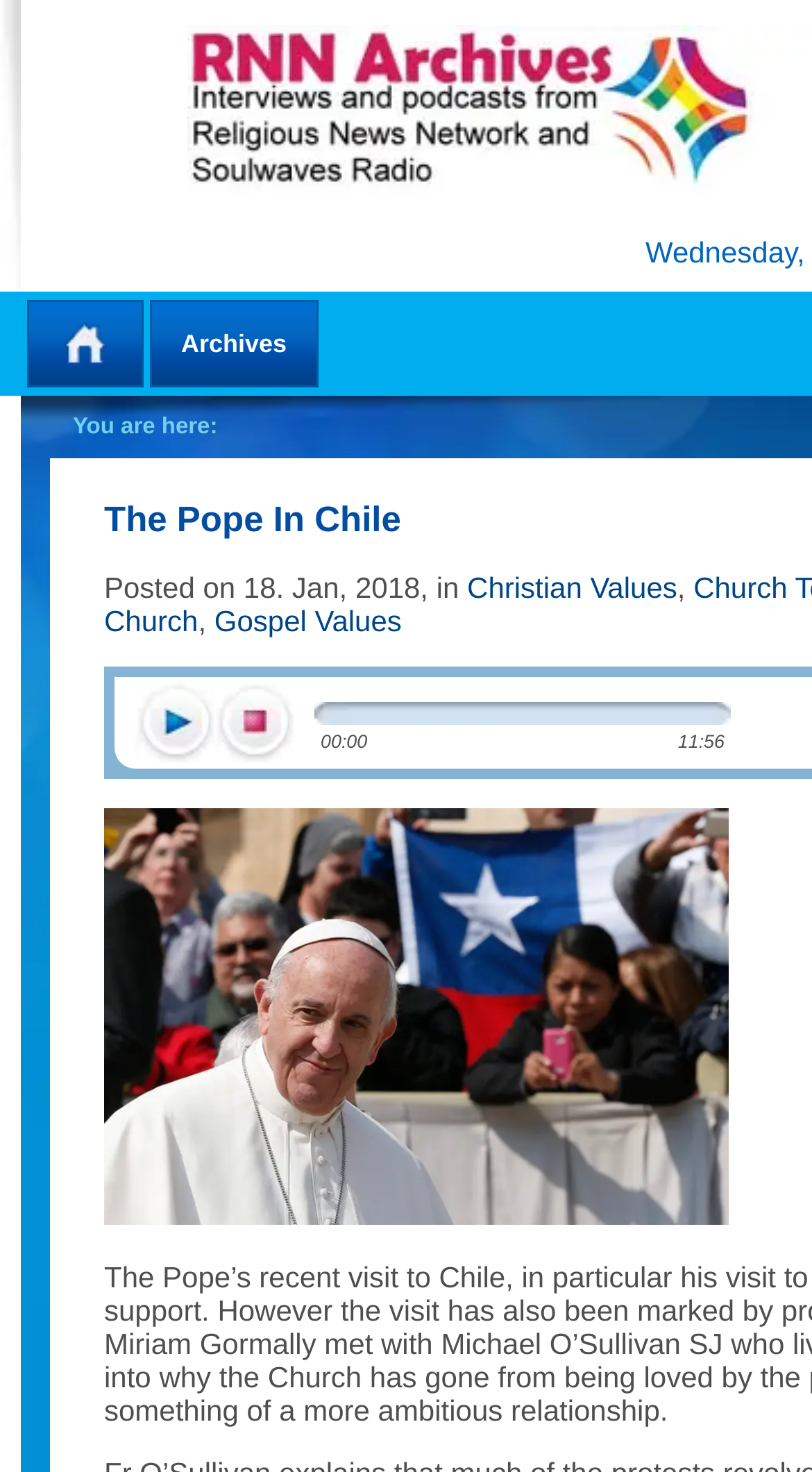Based on the visual content of the image, answer the question thoroughly: What is the duration of the audio or video?

I found two static text elements with bounding box coordinates [0.395, 0.497, 0.452, 0.511] and [0.835, 0.497, 0.892, 0.511] displaying '00:00' and '11:56' respectively, which likely represent the start and end times of an audio or video.